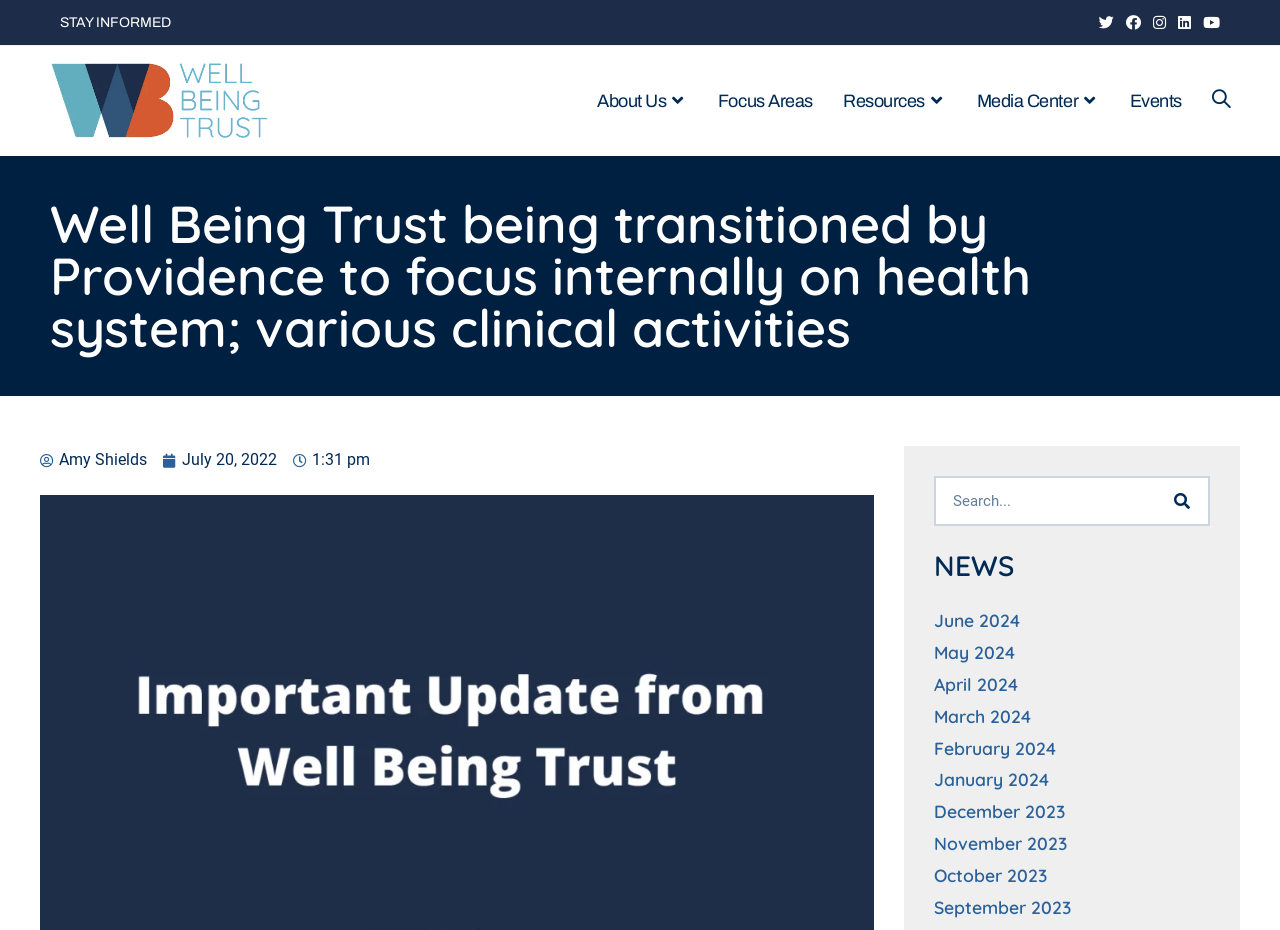Determine the bounding box coordinates for the HTML element mentioned in the following description: "Media Center". The coordinates should be a list of four floats ranging from 0 to 1, represented as [left, top, right, bottom].

[0.751, 0.05, 0.871, 0.168]